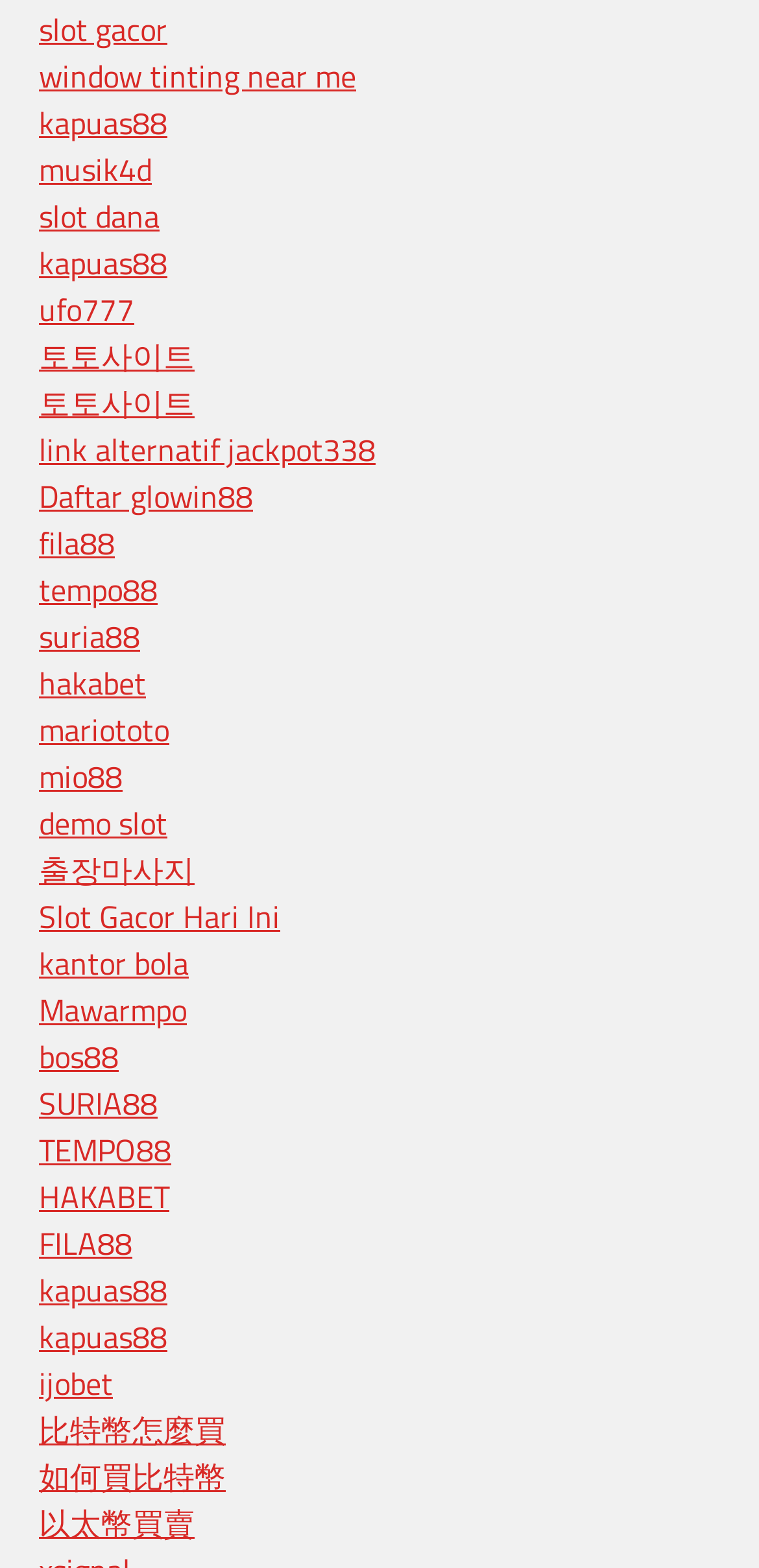Locate the bounding box coordinates of the segment that needs to be clicked to meet this instruction: "Click on the link 'slot gacor'".

[0.051, 0.004, 0.221, 0.033]